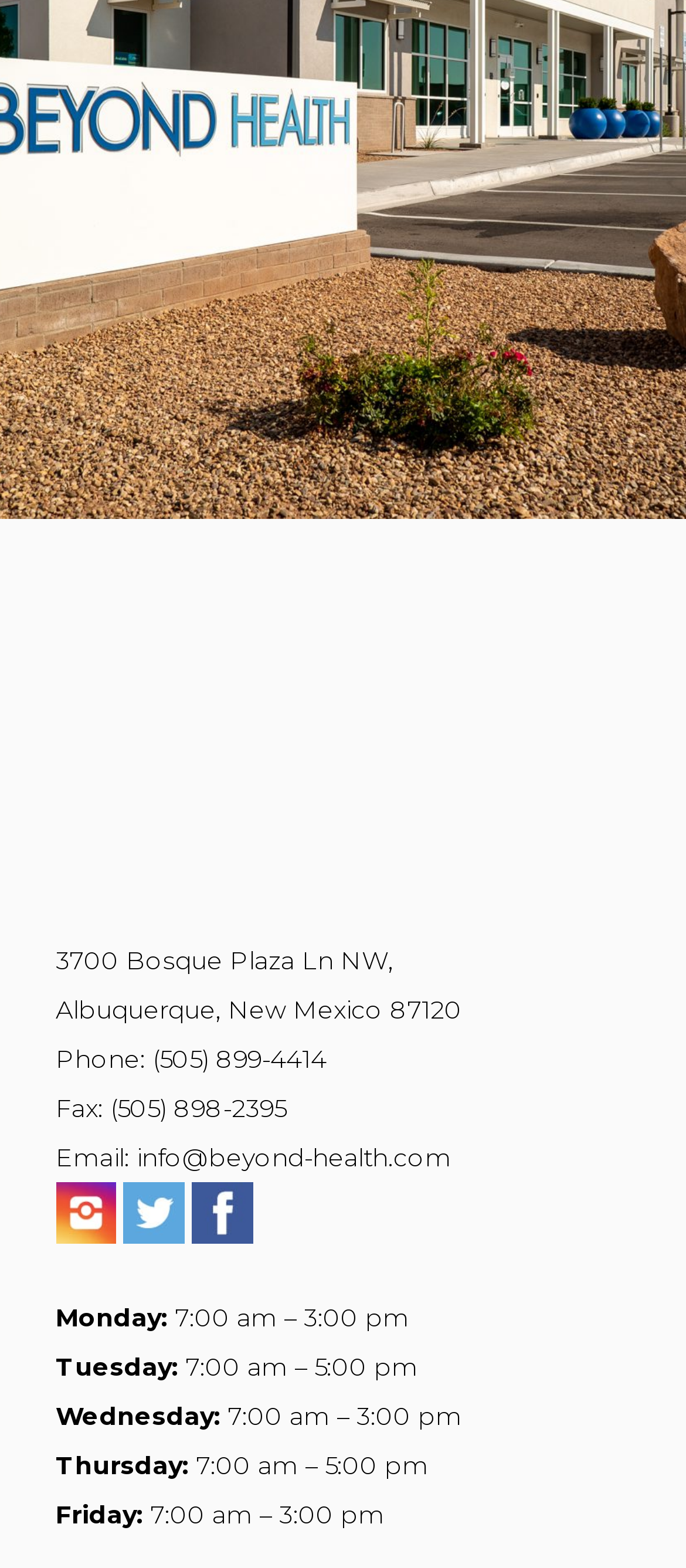With reference to the image, please provide a detailed answer to the following question: What is the fax number of Beyond Health?

I found the fax number by looking at the static text element with the text 'Fax: (505) 898-2395' which is located below the phone number.